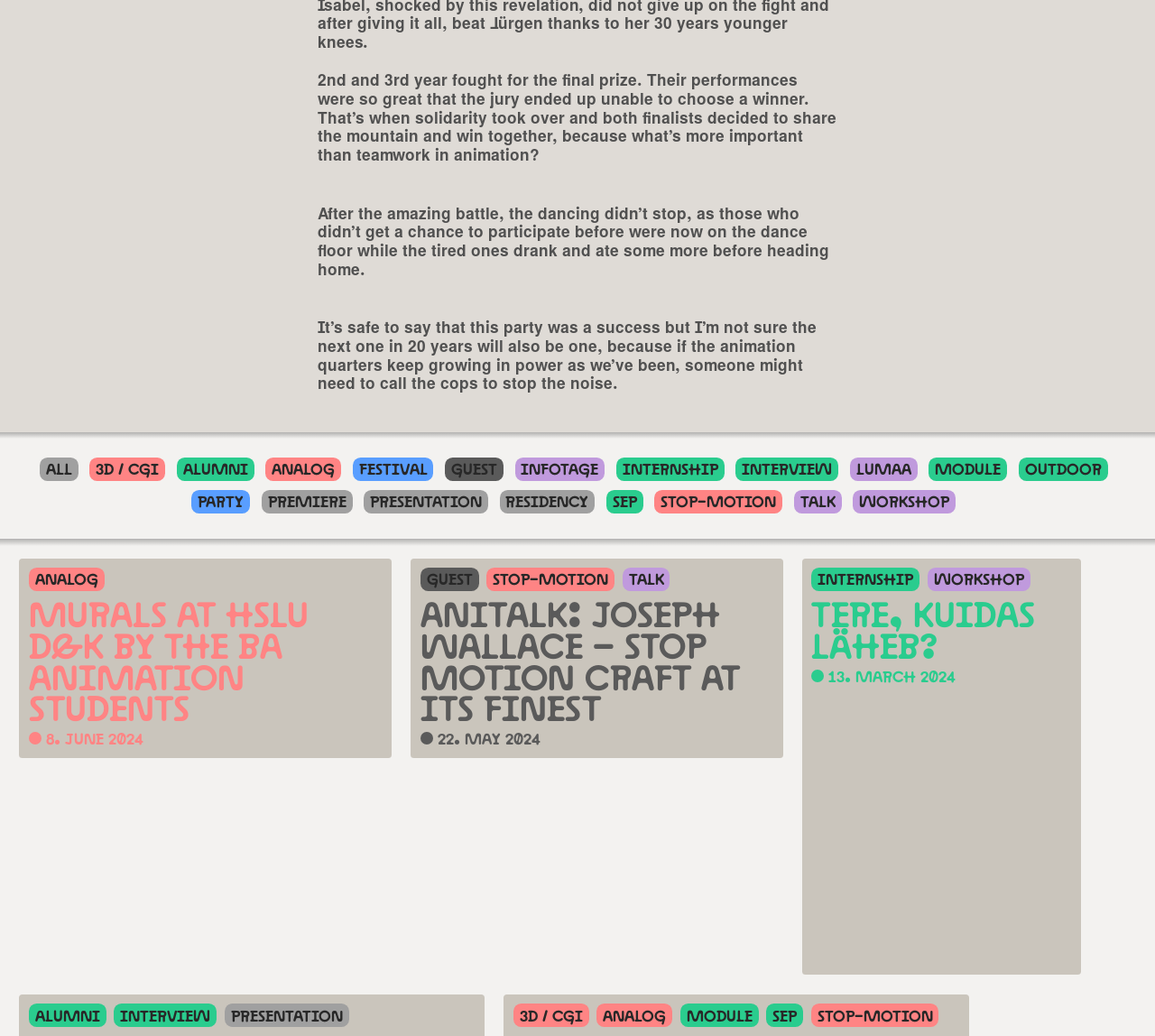Please give the bounding box coordinates of the area that should be clicked to fulfill the following instruction: "Read the article 'Murals at HSLU D&K by the BA animation students'". The coordinates should be in the format of four float numbers from 0 to 1, i.e., [left, top, right, bottom].

[0.025, 0.58, 0.331, 0.7]